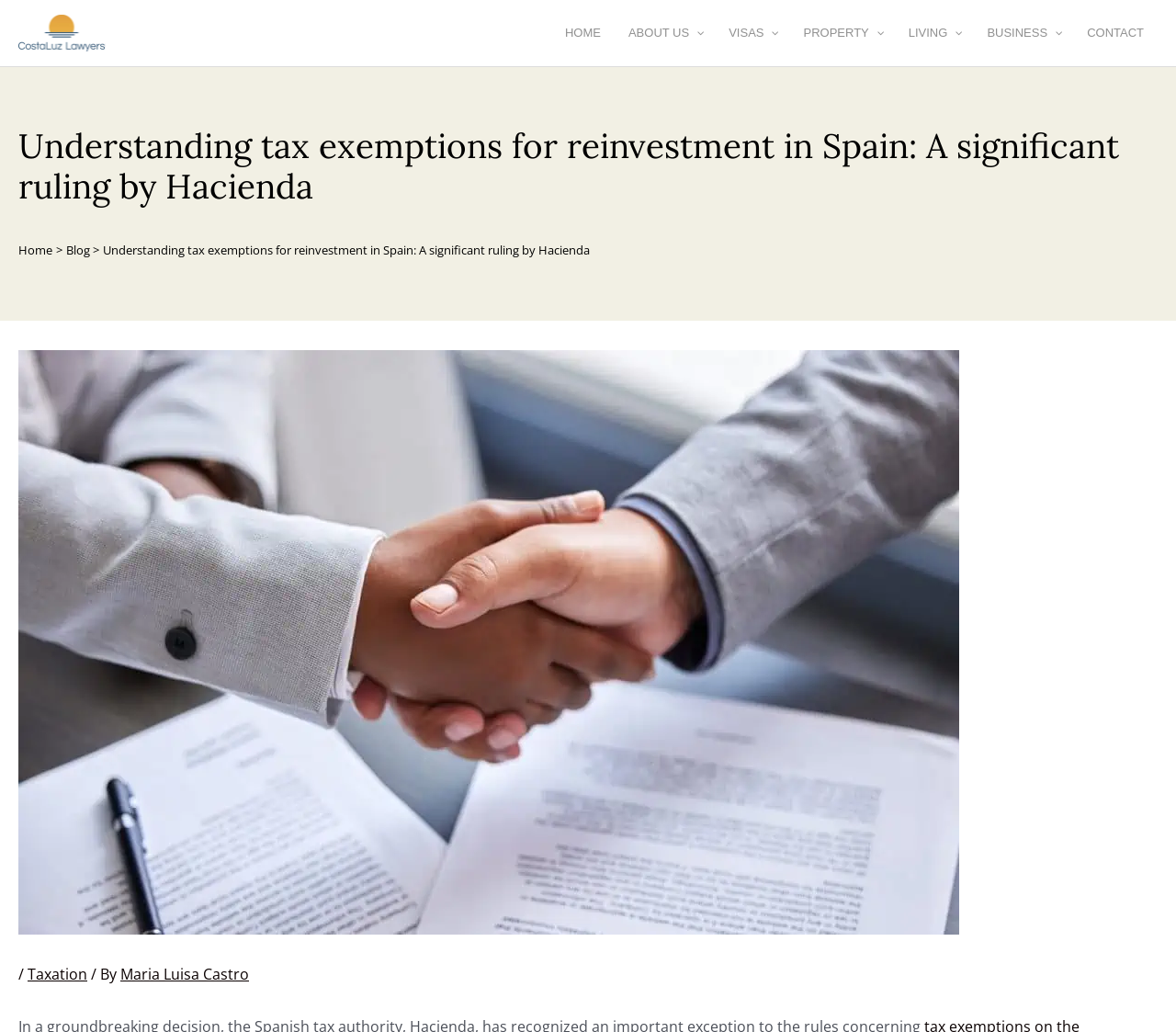What are the main categories on the webpage?
Look at the webpage screenshot and answer the question with a detailed explanation.

The main categories on the webpage can be found in the top navigation bar, where there are seven links: 'HOME', 'ABOUT US', 'VISAS', 'PROPERTY', 'LIVING', 'BUSINESS', and 'CONTACT'.